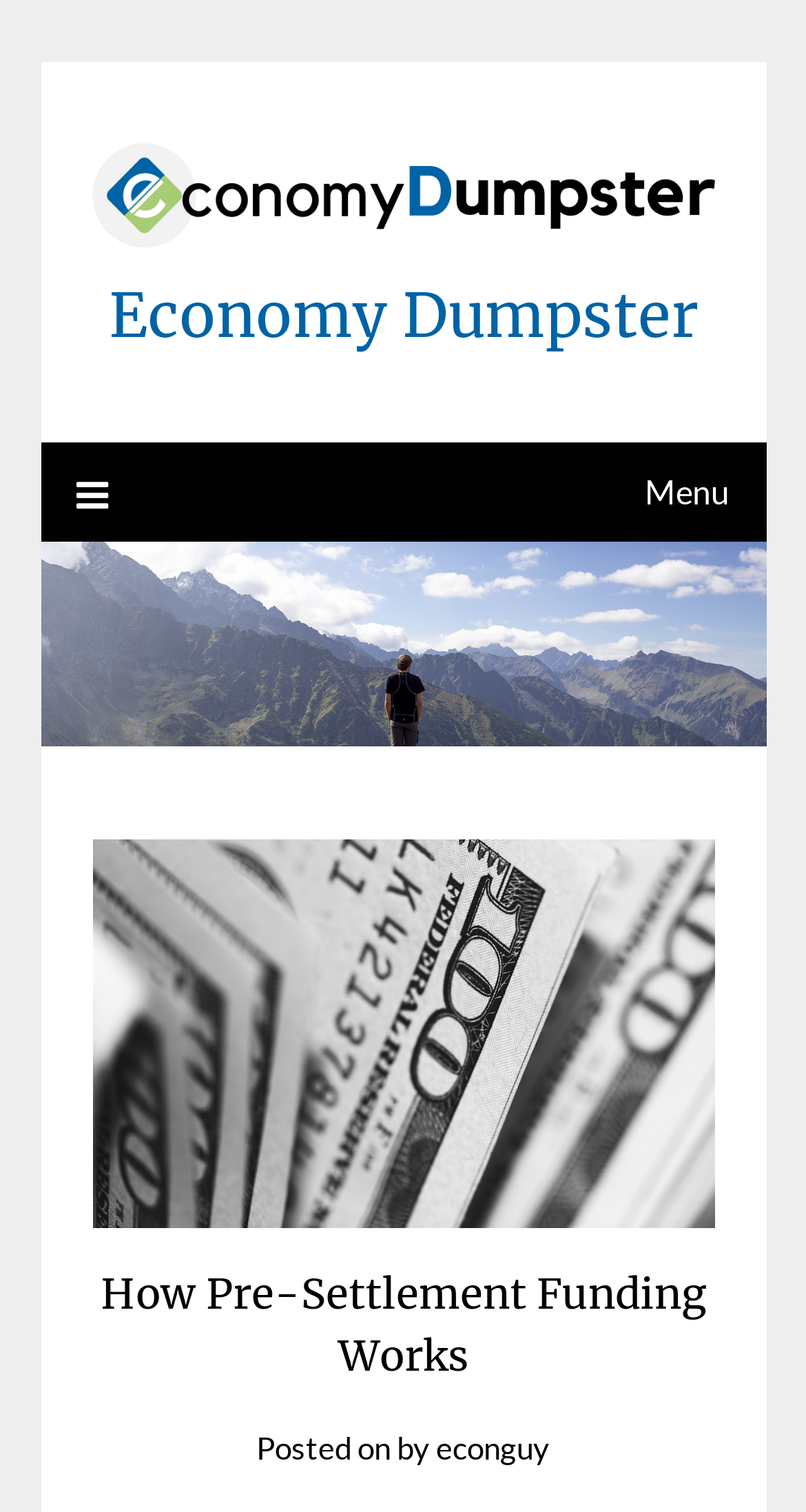Is there a menu on the webpage?
Please give a detailed and thorough answer to the question, covering all relevant points.

I determined that there is a menu on the webpage by seeing the link element with the text ' Menu' which indicates the presence of a menu.